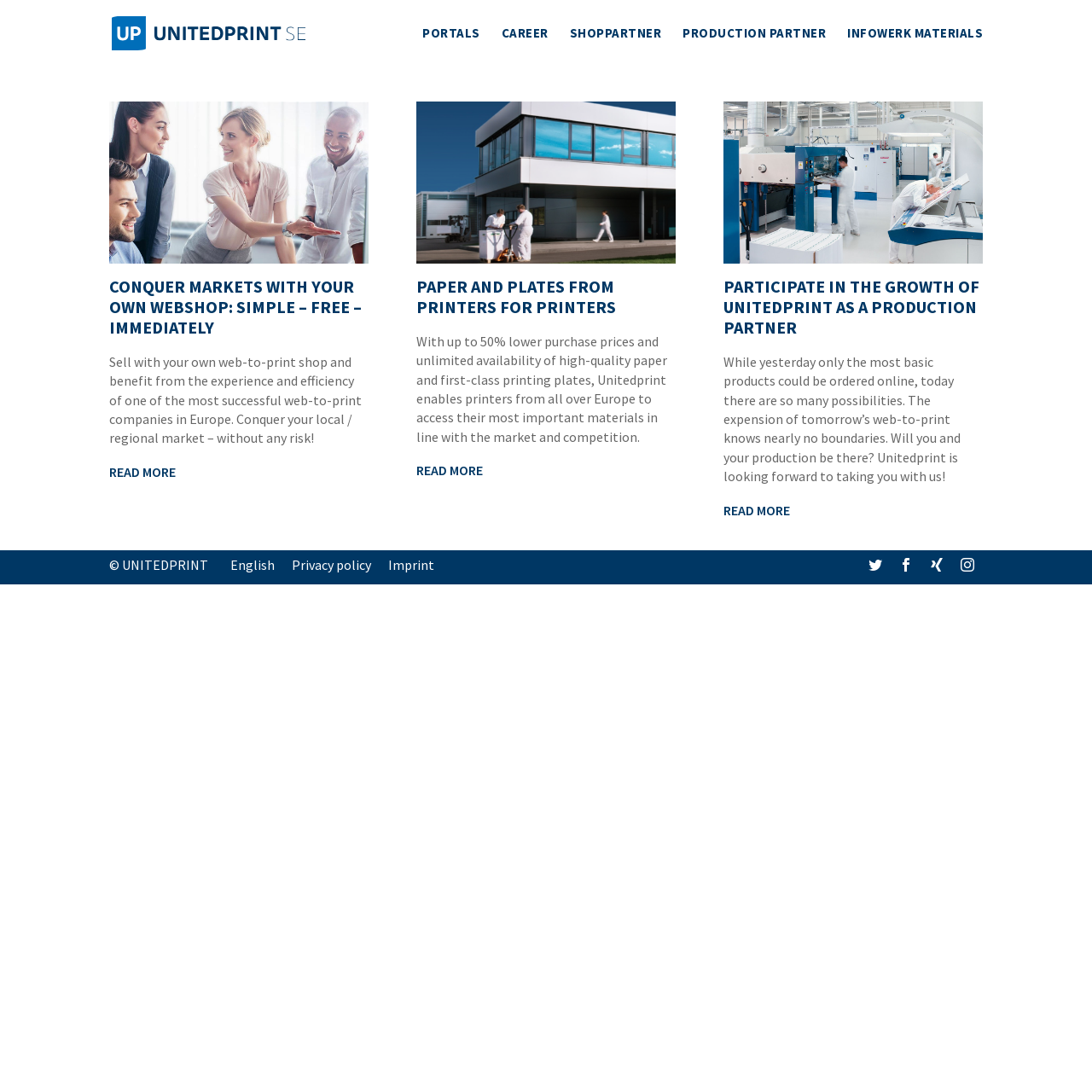Please locate the clickable area by providing the bounding box coordinates to follow this instruction: "Learn about paper and plates from printers for printers".

[0.381, 0.423, 0.442, 0.438]